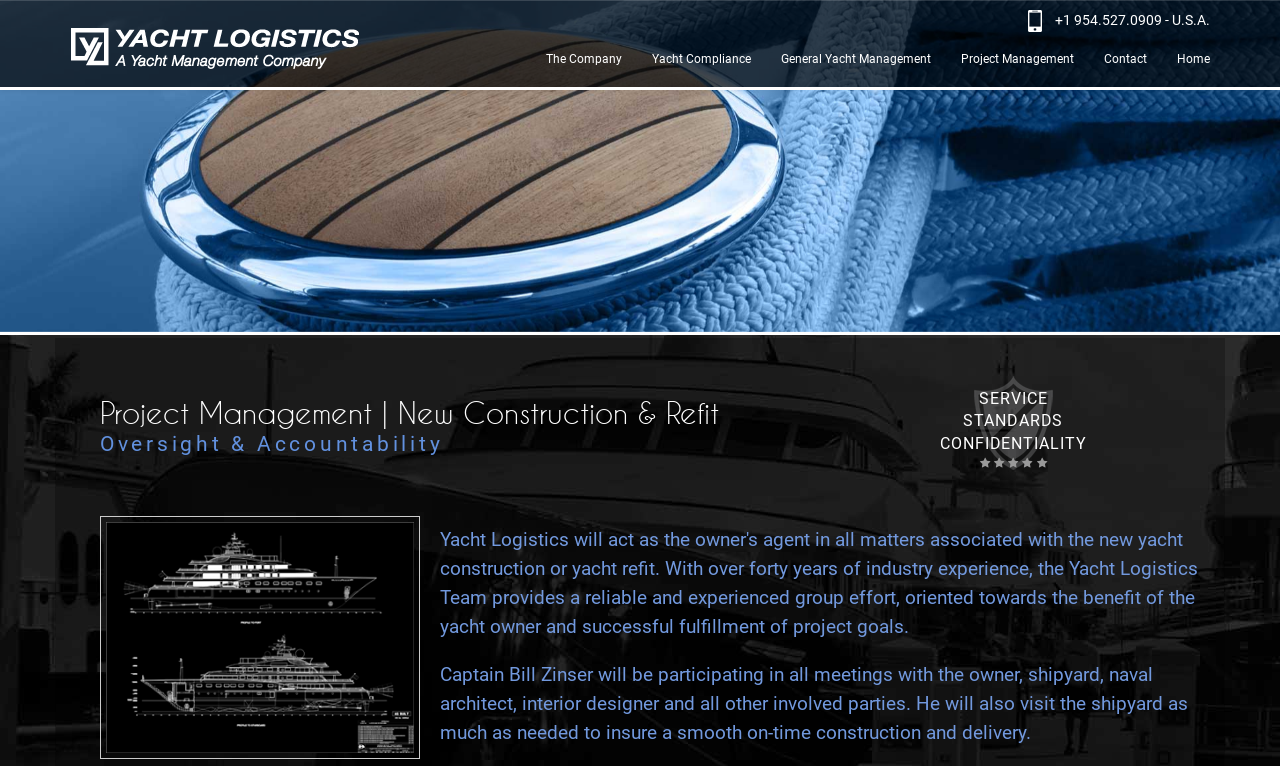Please provide a detailed answer to the question below by examining the image:
What is the role of Captain Bill Zinser?

I found this information by reading the heading element that mentions Captain Bill Zinser's responsibilities, which includes participating in all meetings with the owner, shipyard, naval architect, interior designer and all other involved parties, and also visiting the shipyard as much as needed to insure a smooth on-time construction and delivery.